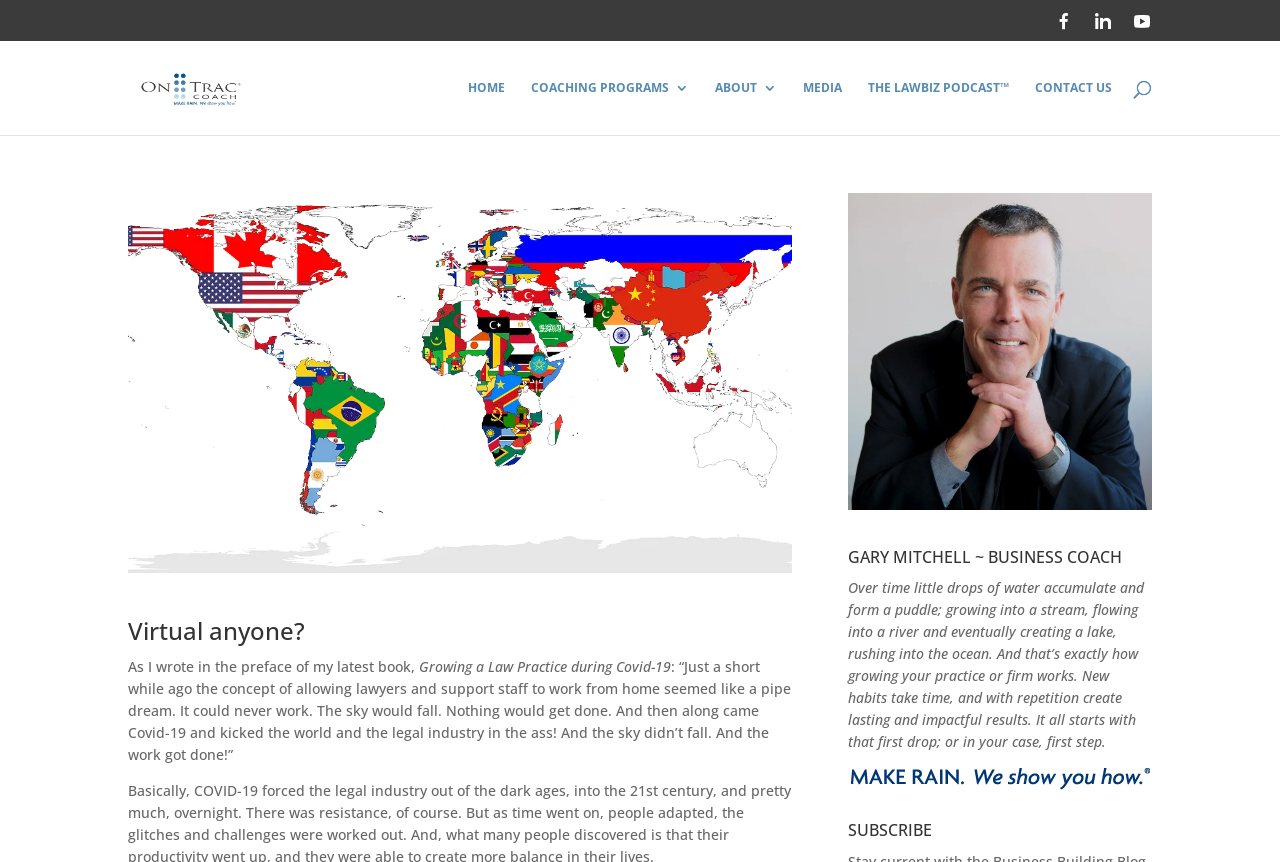What is the purpose of the search box?
Provide a detailed answer to the question, using the image to inform your response.

The search box is likely used to search for content on the webpage, as indicated by the text 'Search for:' at coordinates [0.157, 0.047, 0.877, 0.049] and the presence of a search box element at coordinates [0.1, 0.048, 0.9, 0.049].